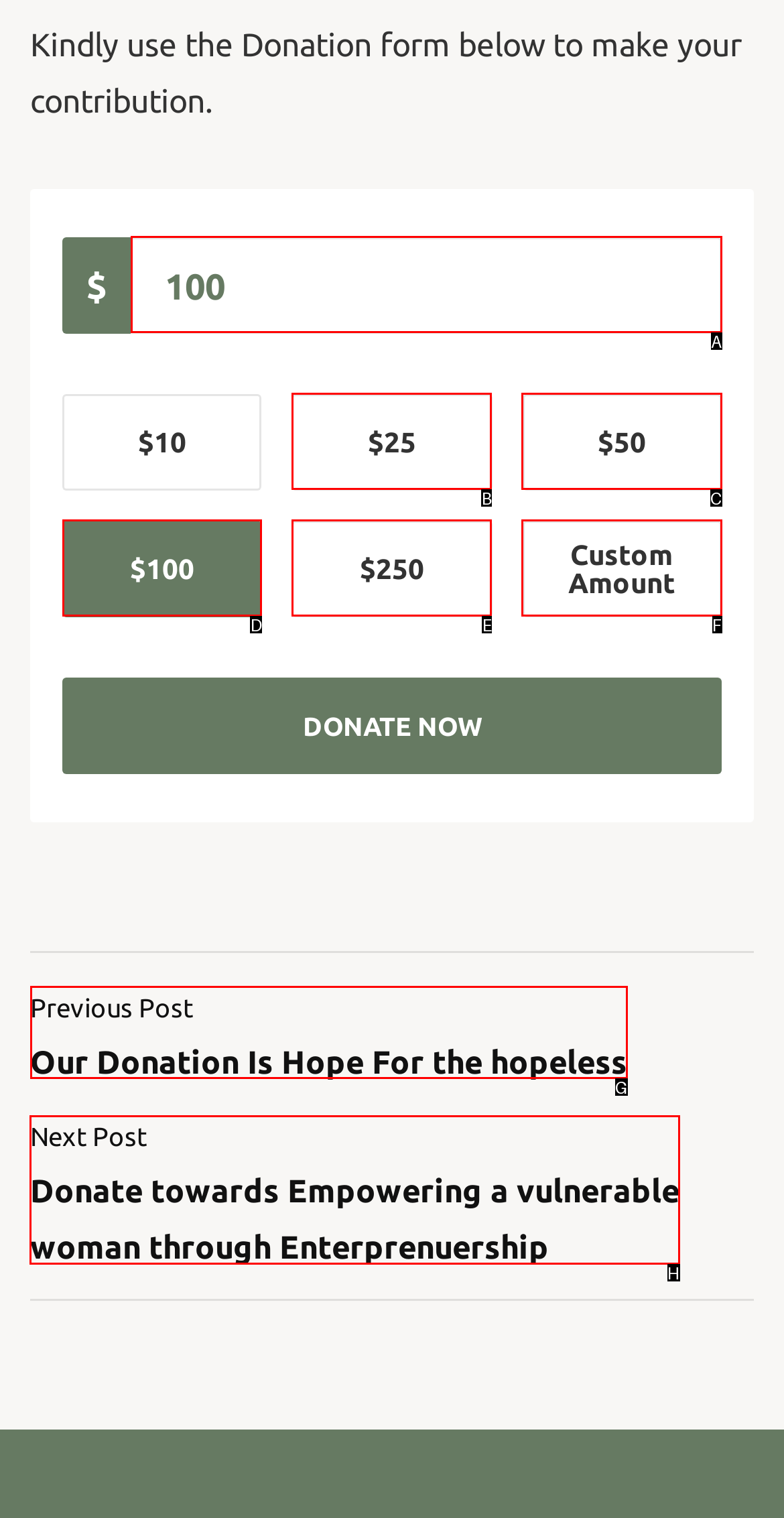To achieve the task: Read the post about empowering a vulnerable woman, indicate the letter of the correct choice from the provided options.

H